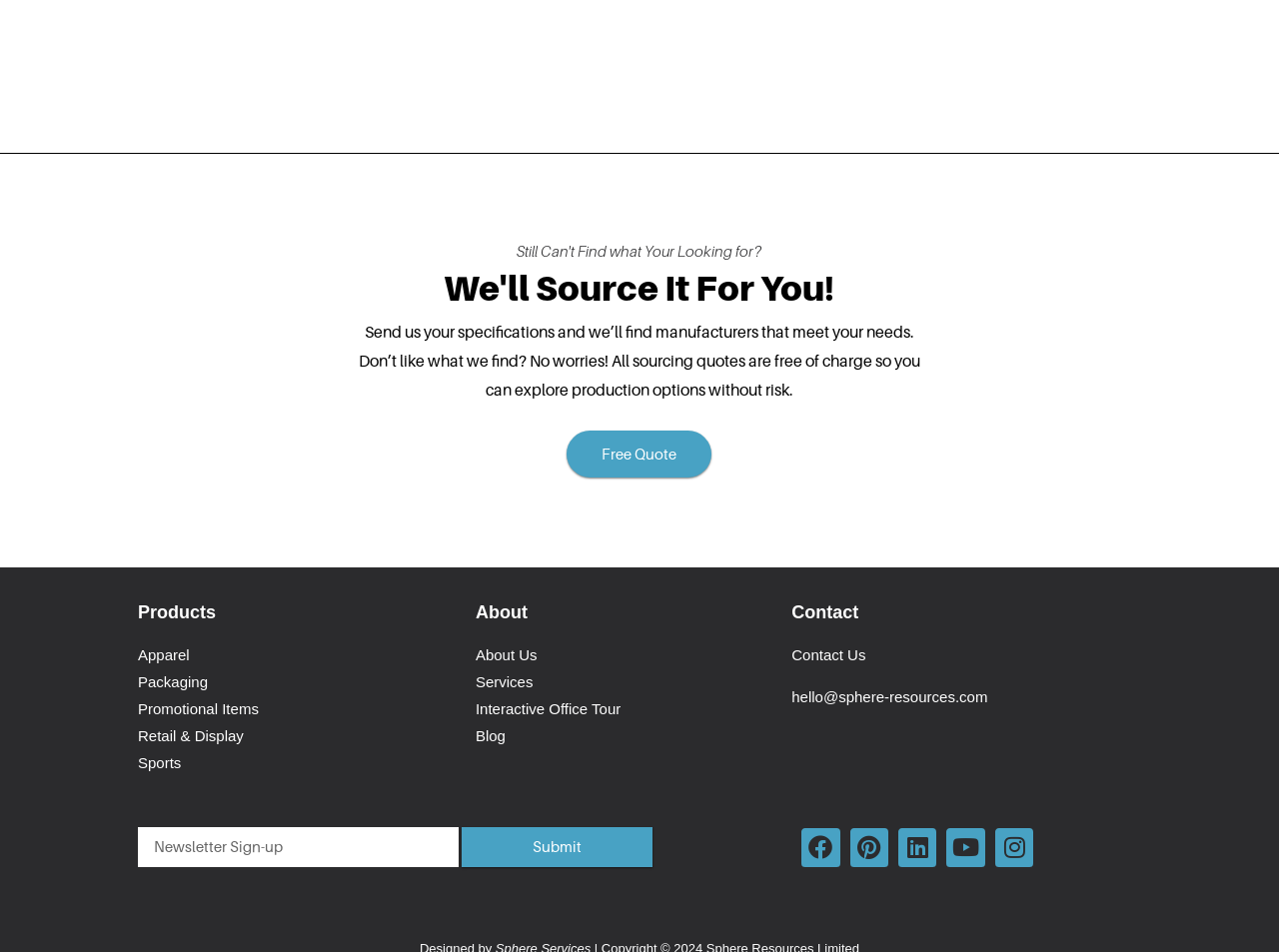How many social media platforms are linked?
Carefully analyze the image and provide a thorough answer to the question.

The links 'Facebook', 'Pinterest', 'Linkedin', 'Youtube', and 'Instagram' are listed at the bottom of the page, indicating that the website is linked to 5 social media platforms.